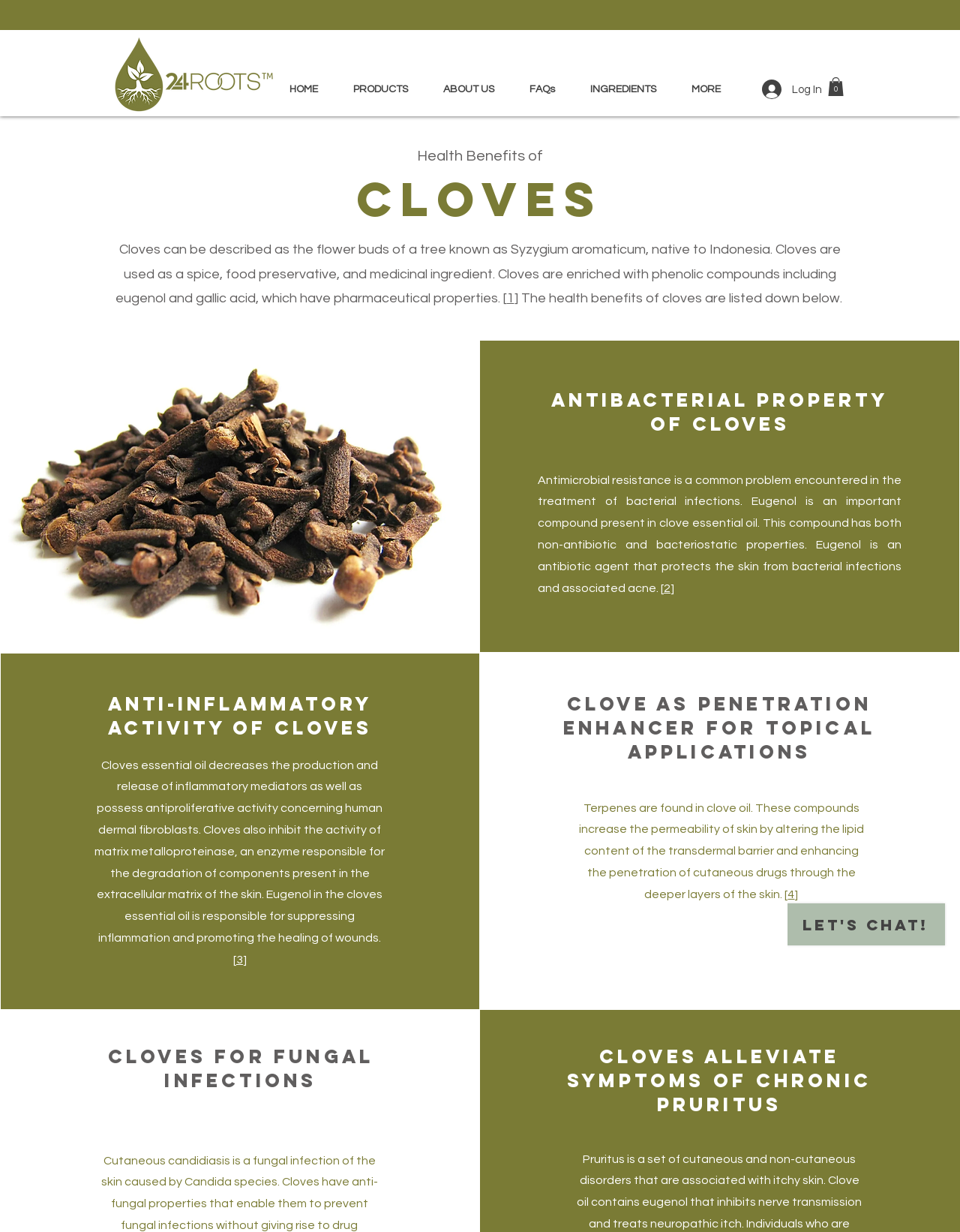Provide the bounding box coordinates for the area that should be clicked to complete the instruction: "Go to the 'Home' page".

None